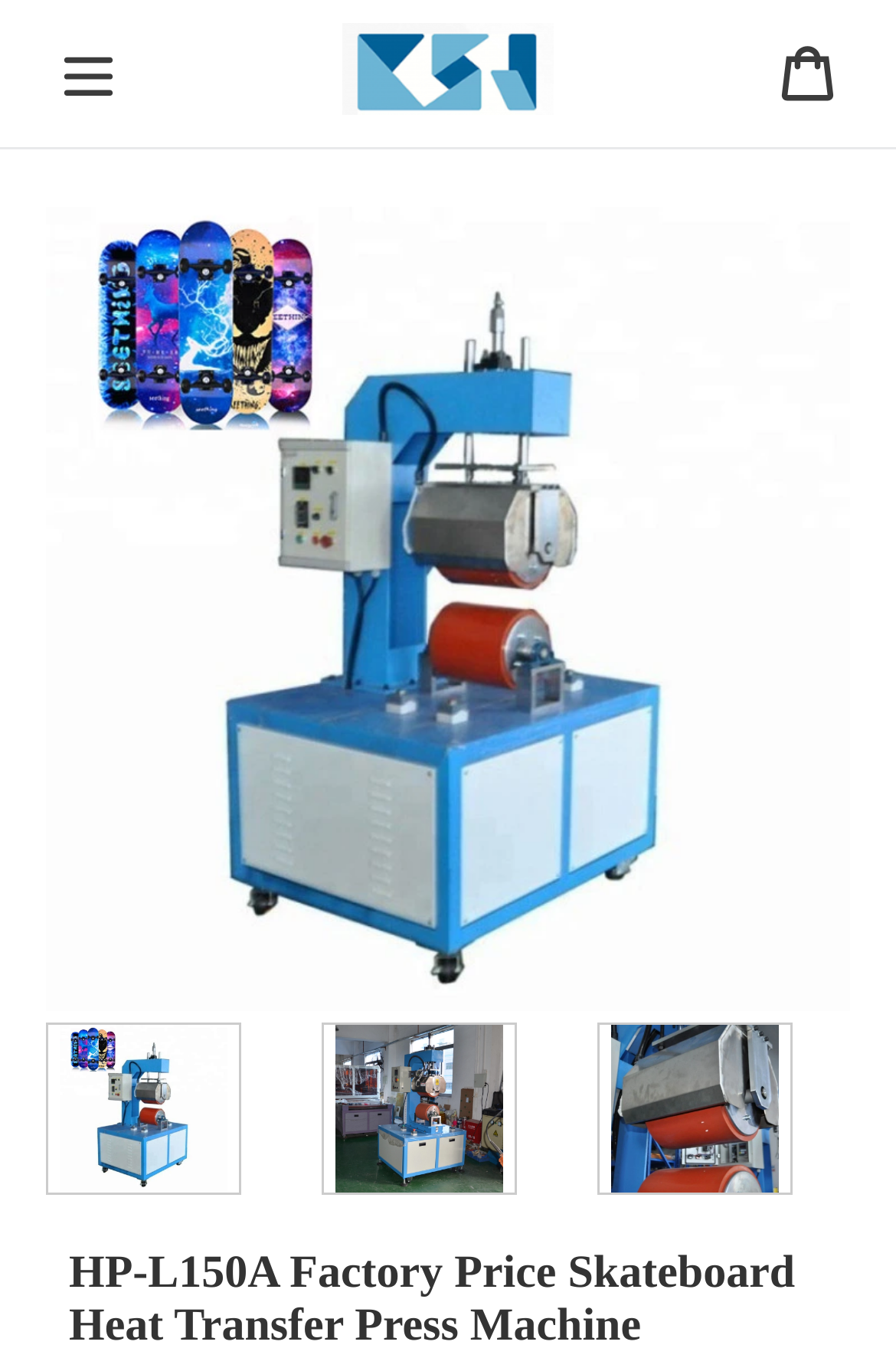What is the purpose of the machine shown in the images?
Answer the question with a single word or phrase, referring to the image.

heat transfer press